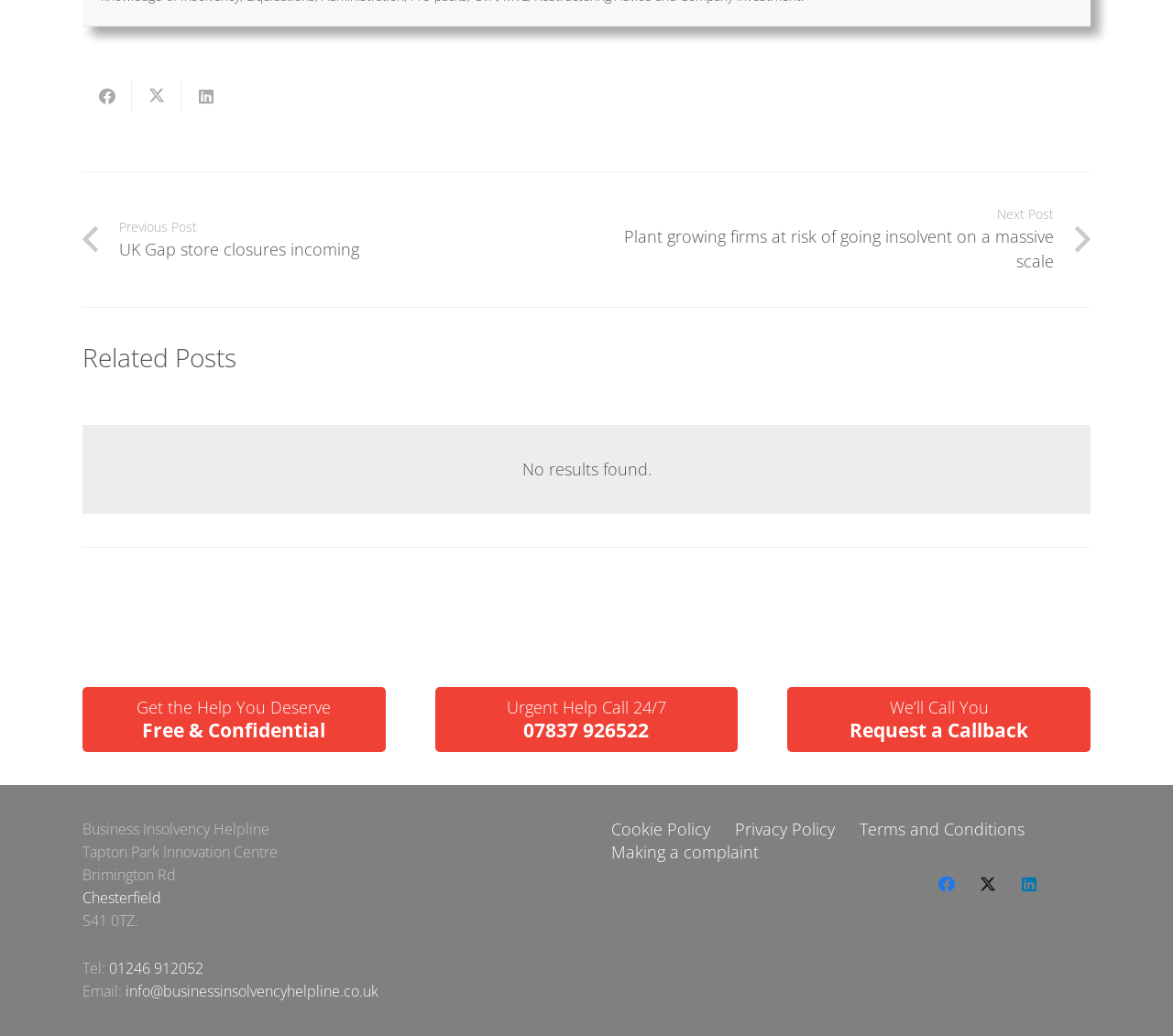Based on the element description CMS 20.0.0 and above, identify the bounding box coordinates for the UI element. The coordinates should be in the format (top-left x, top-left y, bottom-right x, bottom-right y) and within the 0 to 1 range.

None